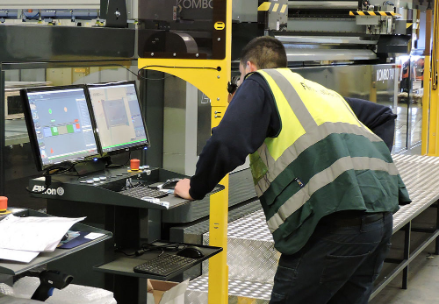Using the information in the image, could you please answer the following question in detail:
What is the company's priority?

The company prioritizes the well-being of their staff through comprehensive training and development opportunities, creating a safe and supportive working environment, as reflected in the scene.